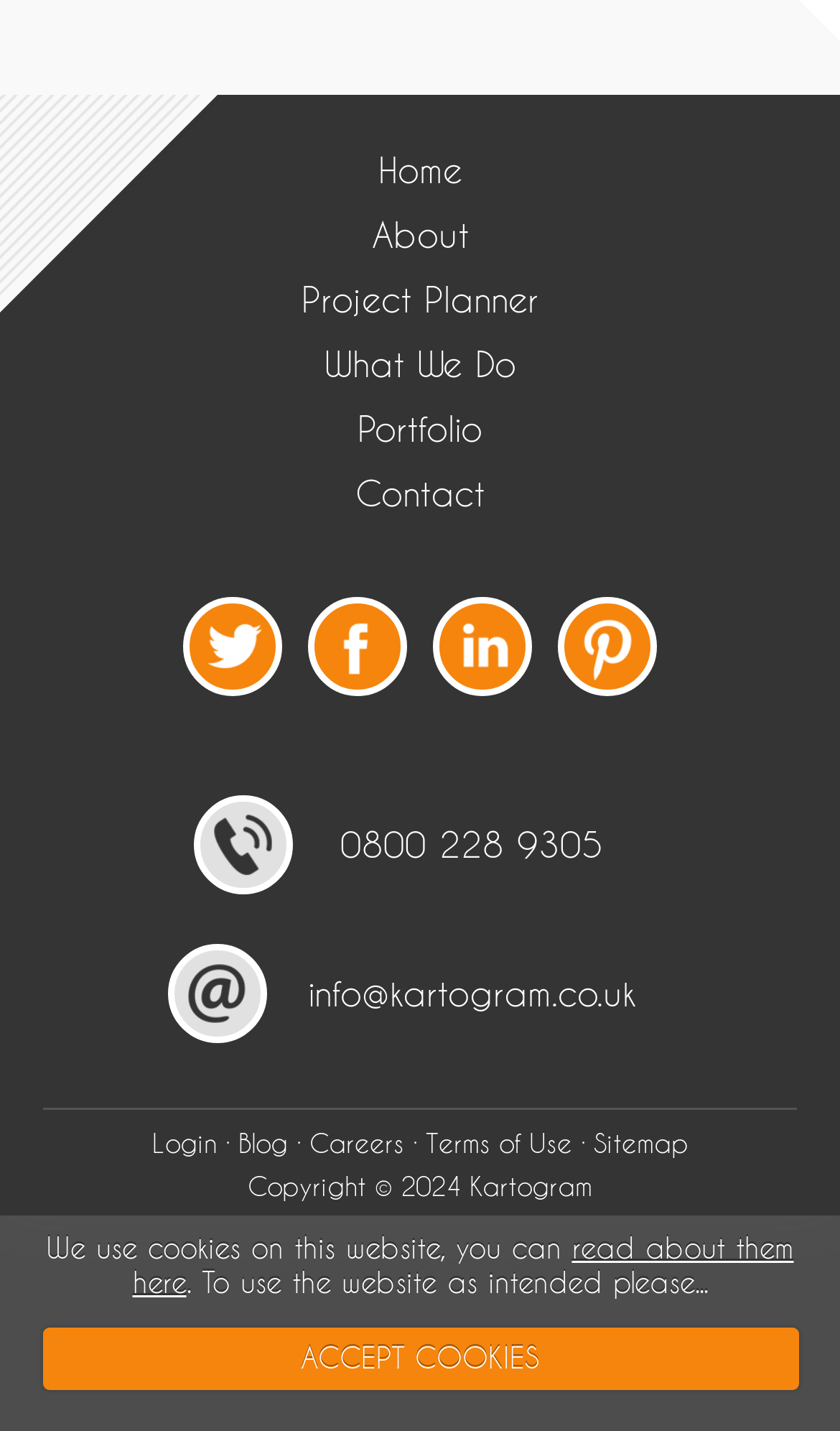Identify the bounding box coordinates for the UI element mentioned here: "ACCEPT COOKIES". Provide the coordinates as four float values between 0 and 1, i.e., [left, top, right, bottom].

[0.05, 0.927, 0.95, 0.971]